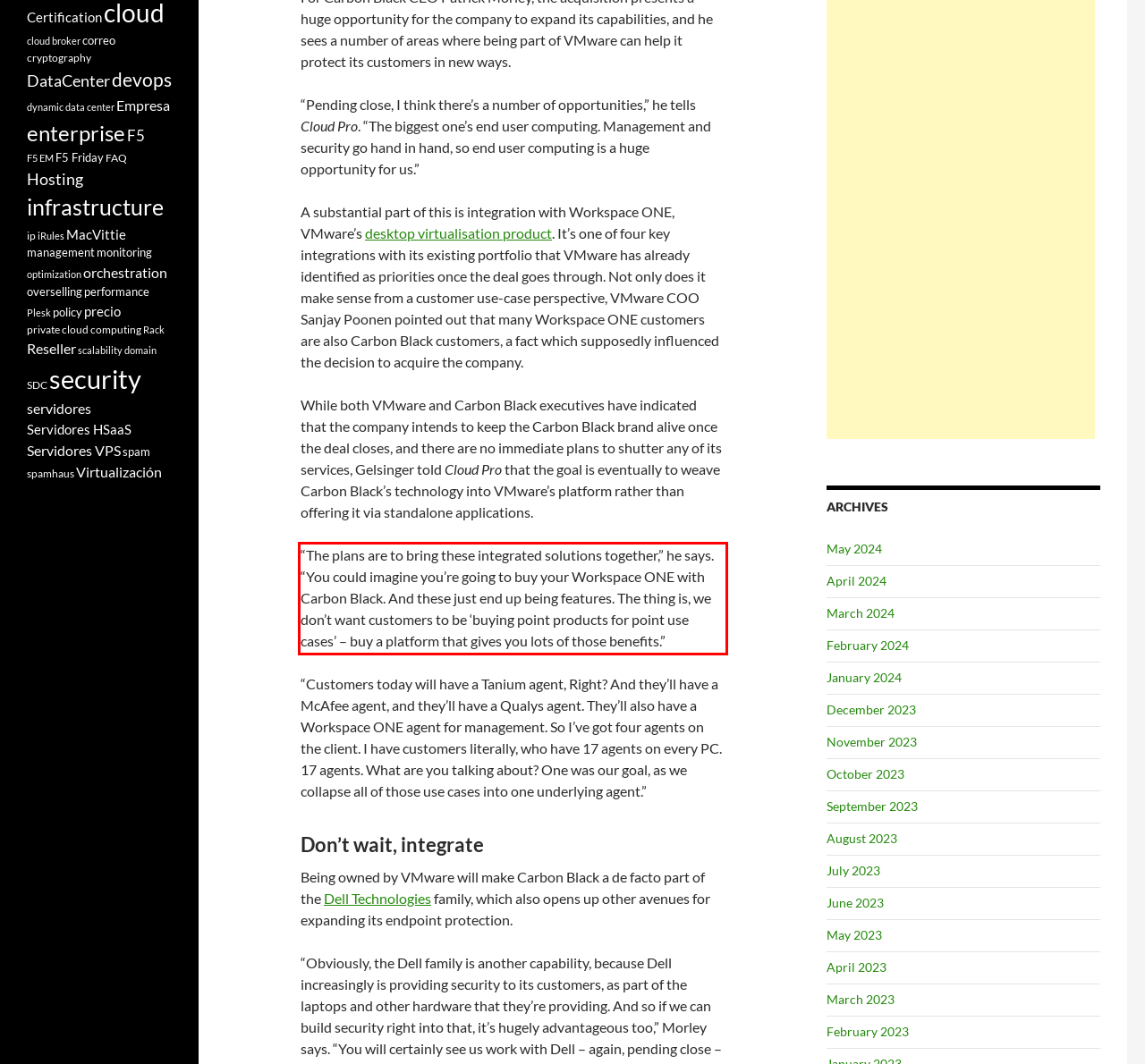You are provided with a webpage screenshot that includes a red rectangle bounding box. Extract the text content from within the bounding box using OCR.

“The plans are to bring these integrated solutions together,” he says. “You could imagine you’re going to buy your Workspace ONE with Carbon Black. And these just end up being features. The thing is, we don’t want customers to be ‘buying point products for point use cases’ – buy a platform that gives you lots of those benefits.”